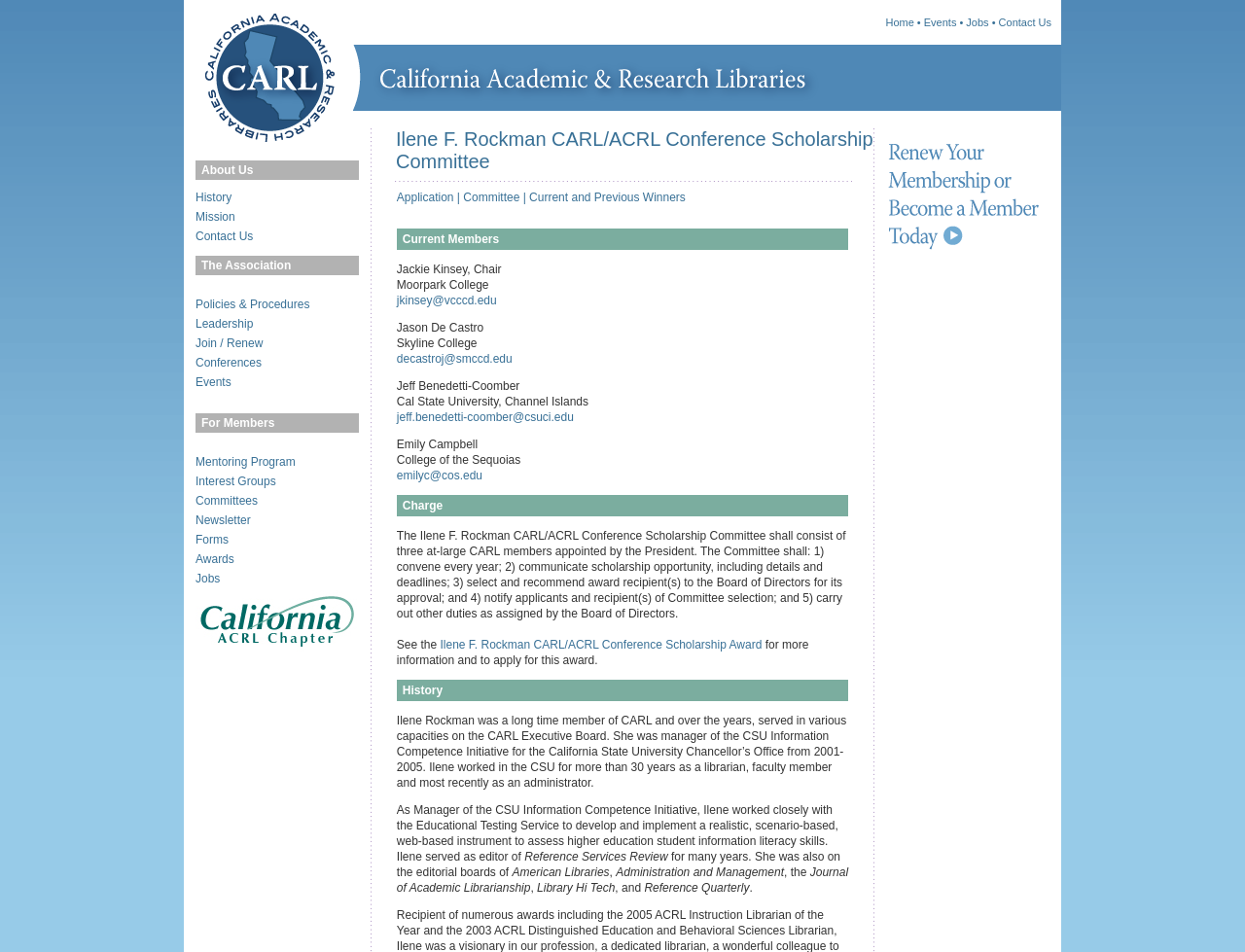How many columns are present in the layout table?
Answer the question with a single word or phrase, referring to the image.

2